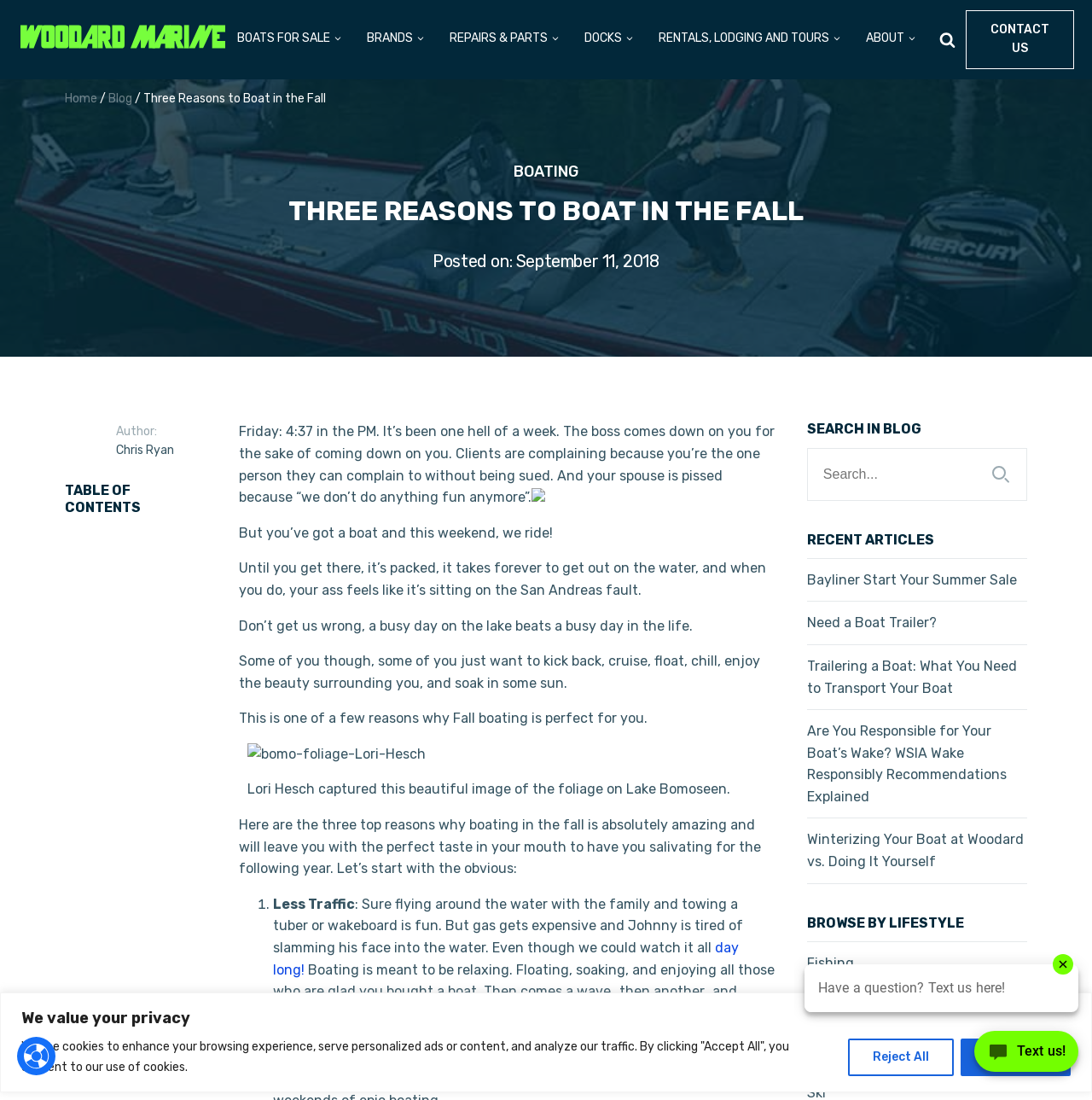Identify the bounding box coordinates of the part that should be clicked to carry out this instruction: "Read the 'Bayliner Start Your Summer Sale' article".

[0.739, 0.517, 0.931, 0.537]